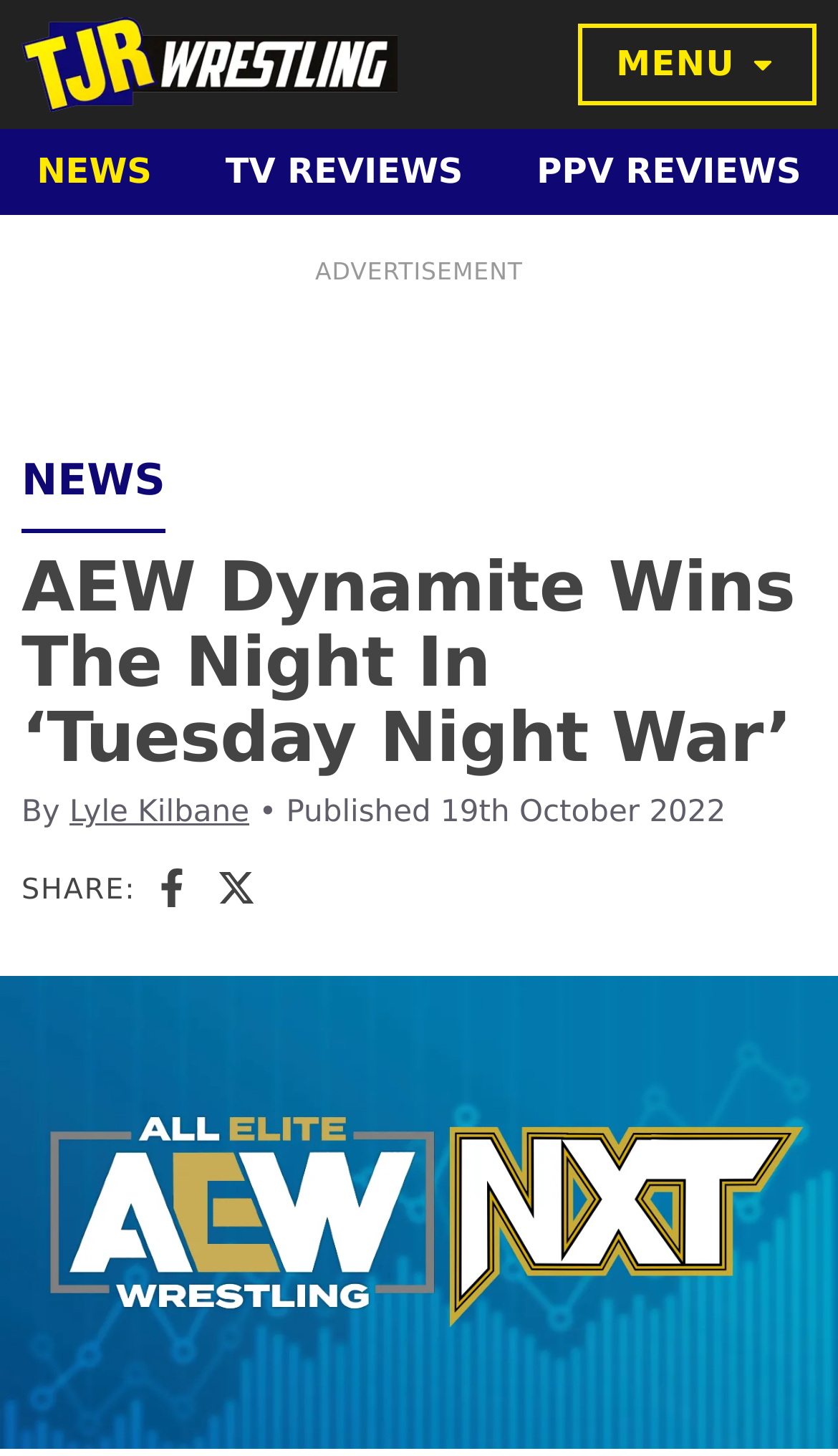What is the type of content available on the webpage?
From the image, respond using a single word or phrase.

News article